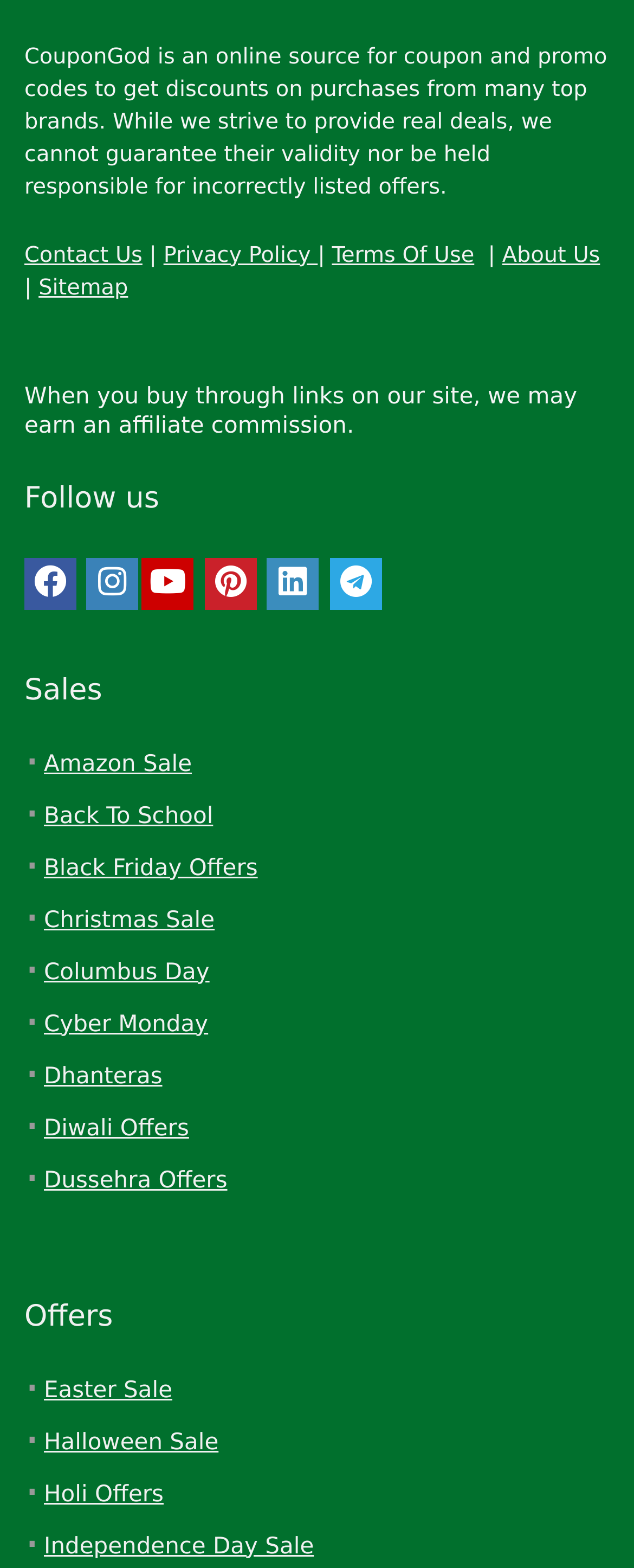Determine the bounding box coordinates of the element's region needed to click to follow the instruction: "View Privacy Policy". Provide these coordinates as four float numbers between 0 and 1, formatted as [left, top, right, bottom].

[0.258, 0.155, 0.501, 0.171]